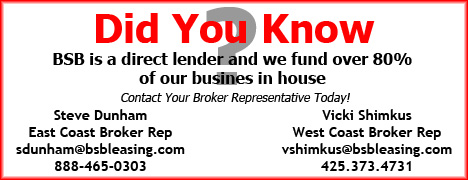Respond to the following question using a concise word or phrase: 
How many broker representatives' contact information is provided?

2